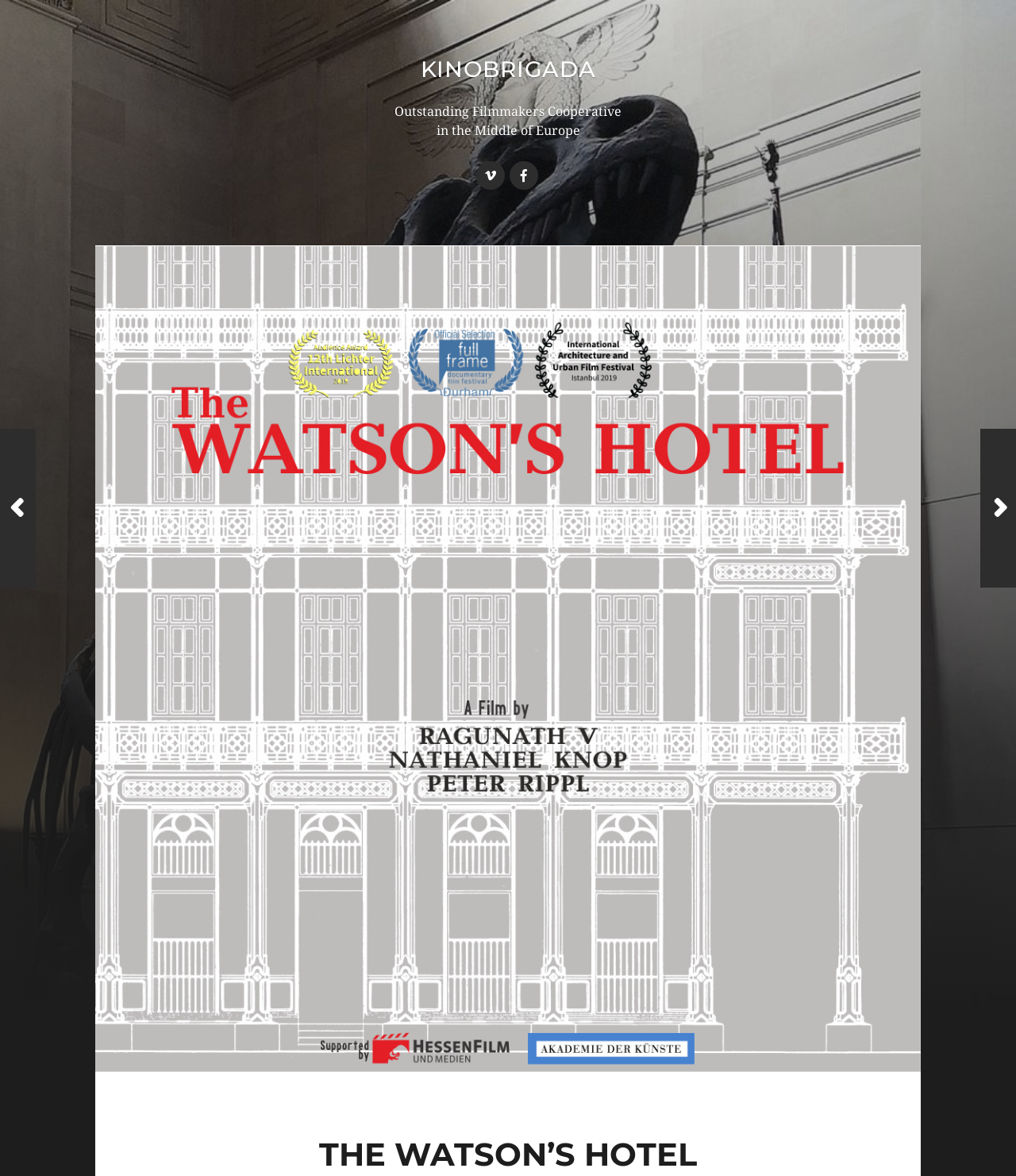What is the cooperative mentioned on the page?
Using the picture, provide a one-word or short phrase answer.

Outstanding Filmmakers Cooperative